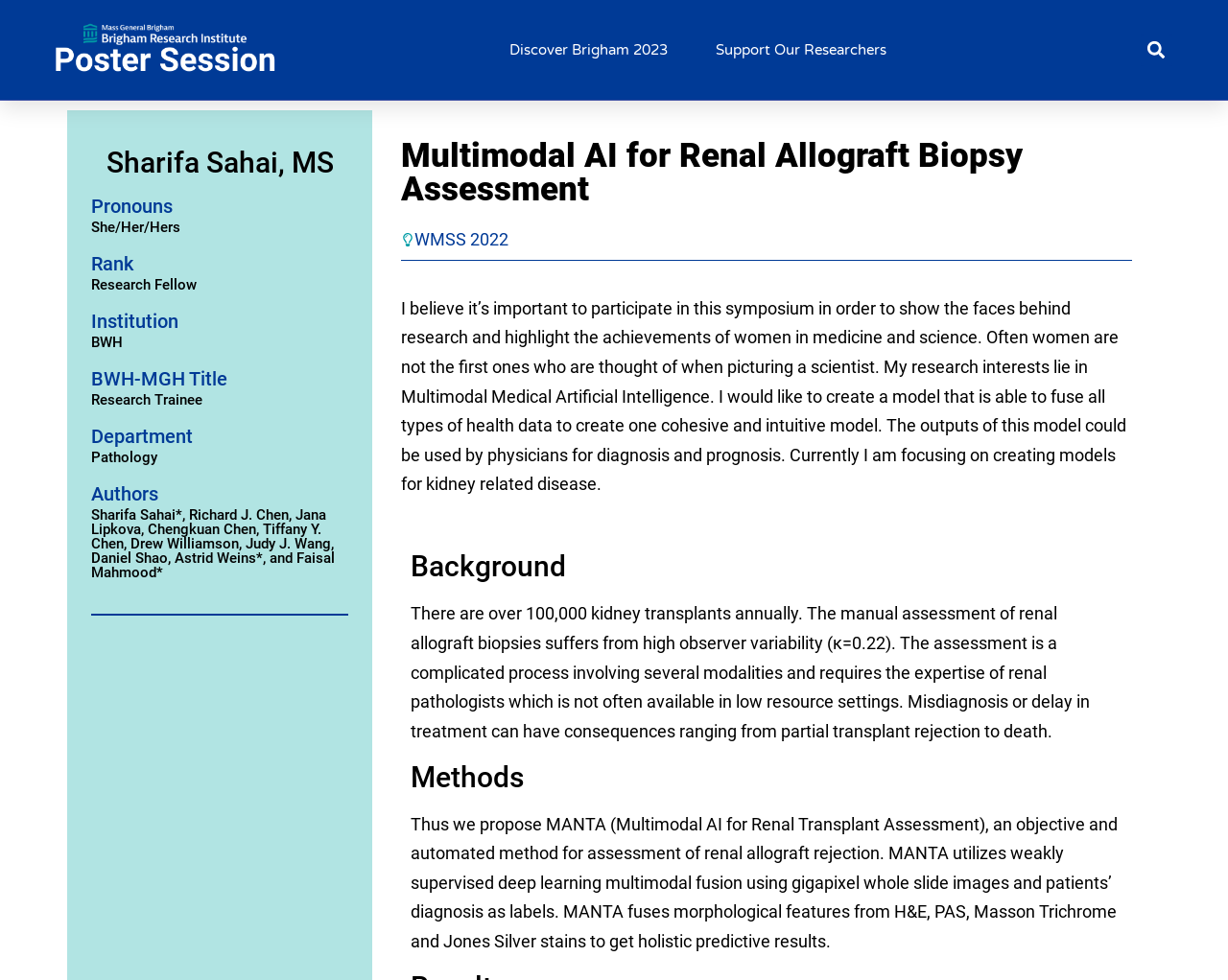Provide the bounding box coordinates of the HTML element this sentence describes: "Discover Brigham 2023". The bounding box coordinates consist of four float numbers between 0 and 1, i.e., [left, top, right, bottom].

[0.415, 0.007, 0.544, 0.095]